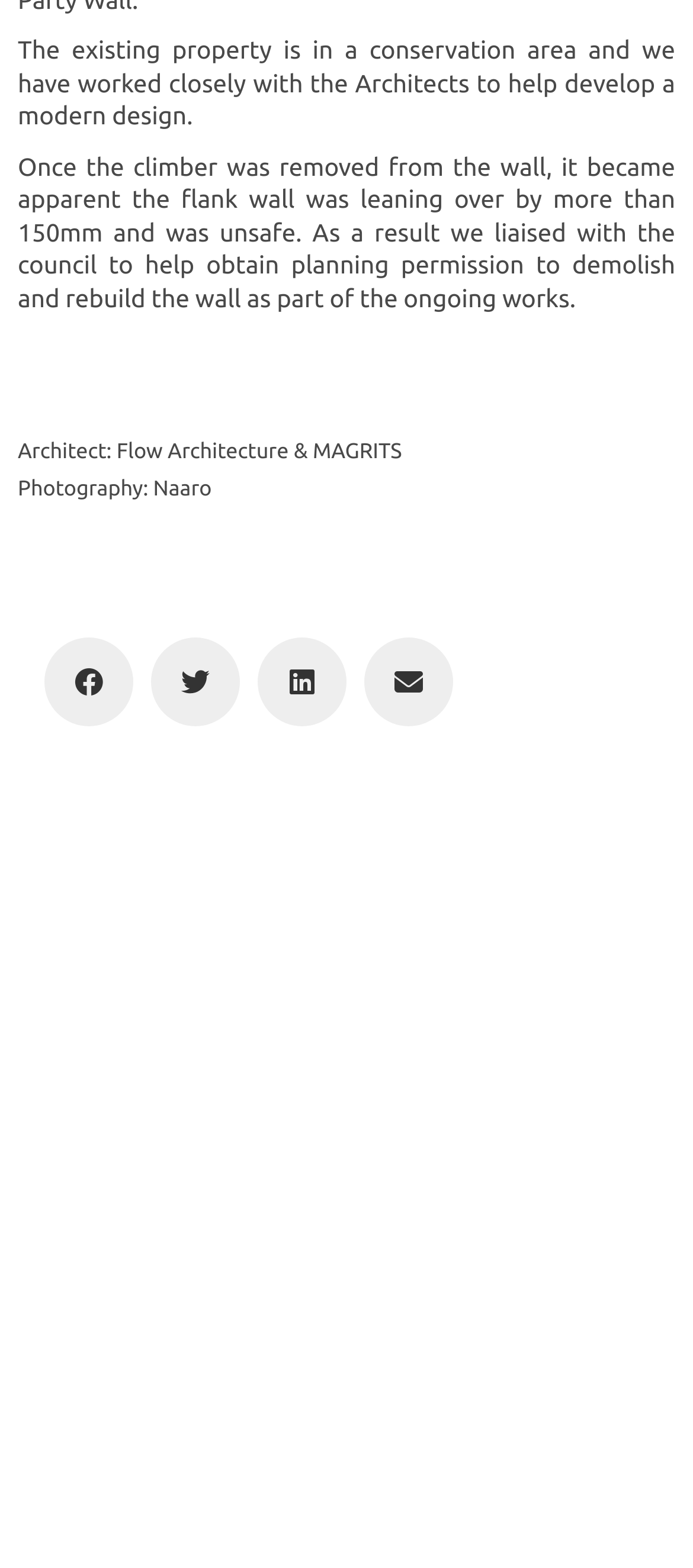Identify the coordinates of the bounding box for the element described below: "aria-label="Facebook"". Return the coordinates as four float numbers between 0 and 1: [left, top, right, bottom].

[0.064, 0.406, 0.192, 0.463]